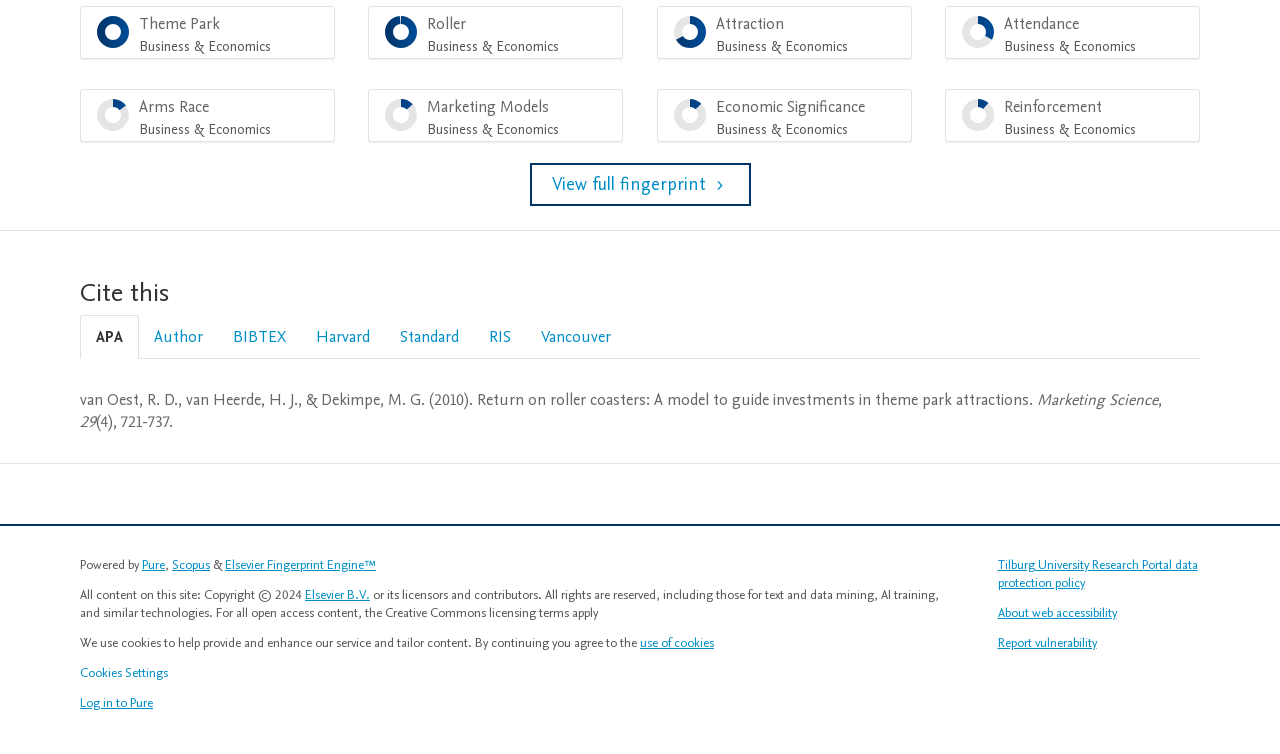Using the format (top-left x, top-left y, bottom-right x, bottom-right y), provide the bounding box coordinates for the described UI element. All values should be floating point numbers between 0 and 1: diliroom.fr

None